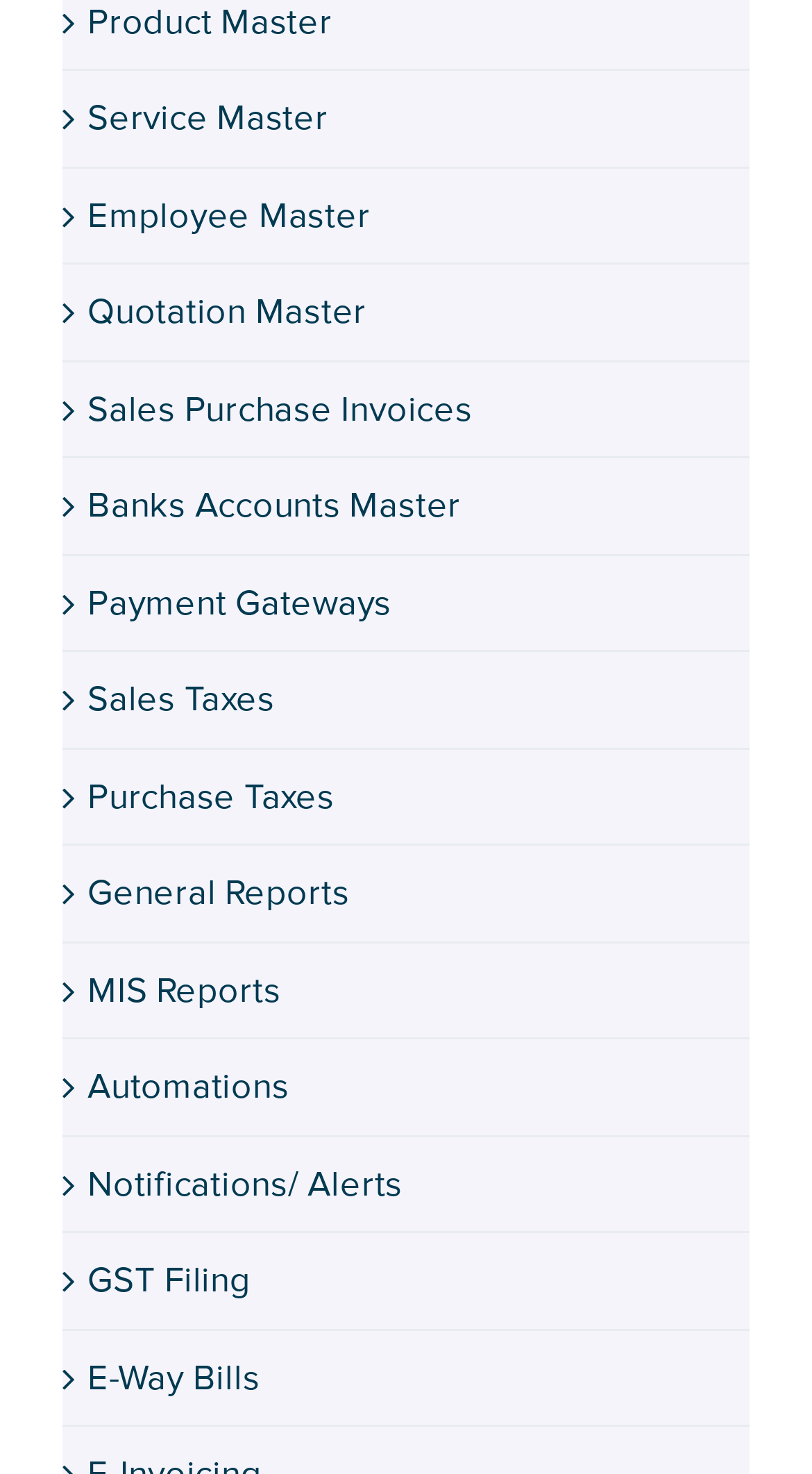Using floating point numbers between 0 and 1, provide the bounding box coordinates in the format (top-left x, top-left y, bottom-right x, bottom-right y). Locate the UI element described here: Sales Purchase Invoices

[0.108, 0.263, 0.582, 0.292]